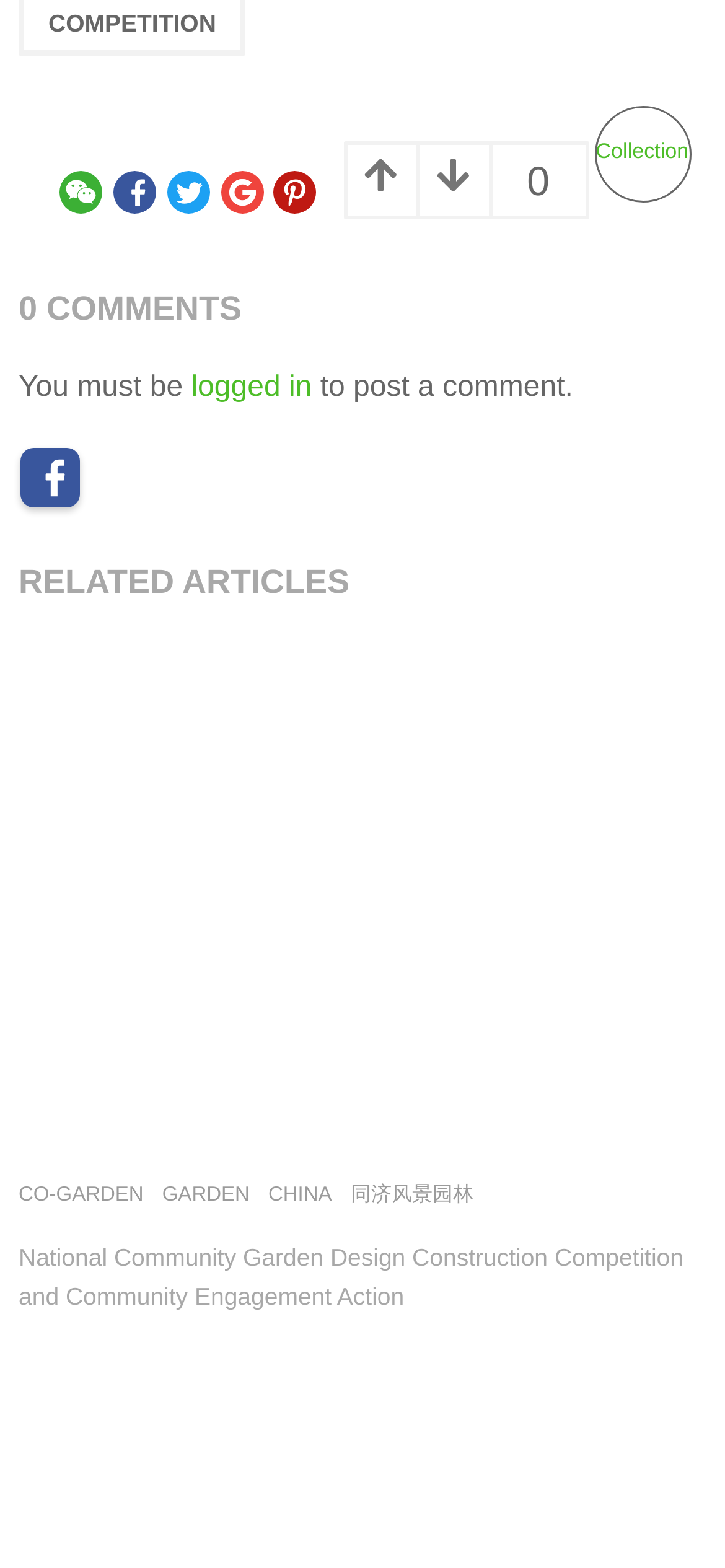What is the topic of the related article?
Using the image as a reference, answer the question with a short word or phrase.

National Community Garden Design